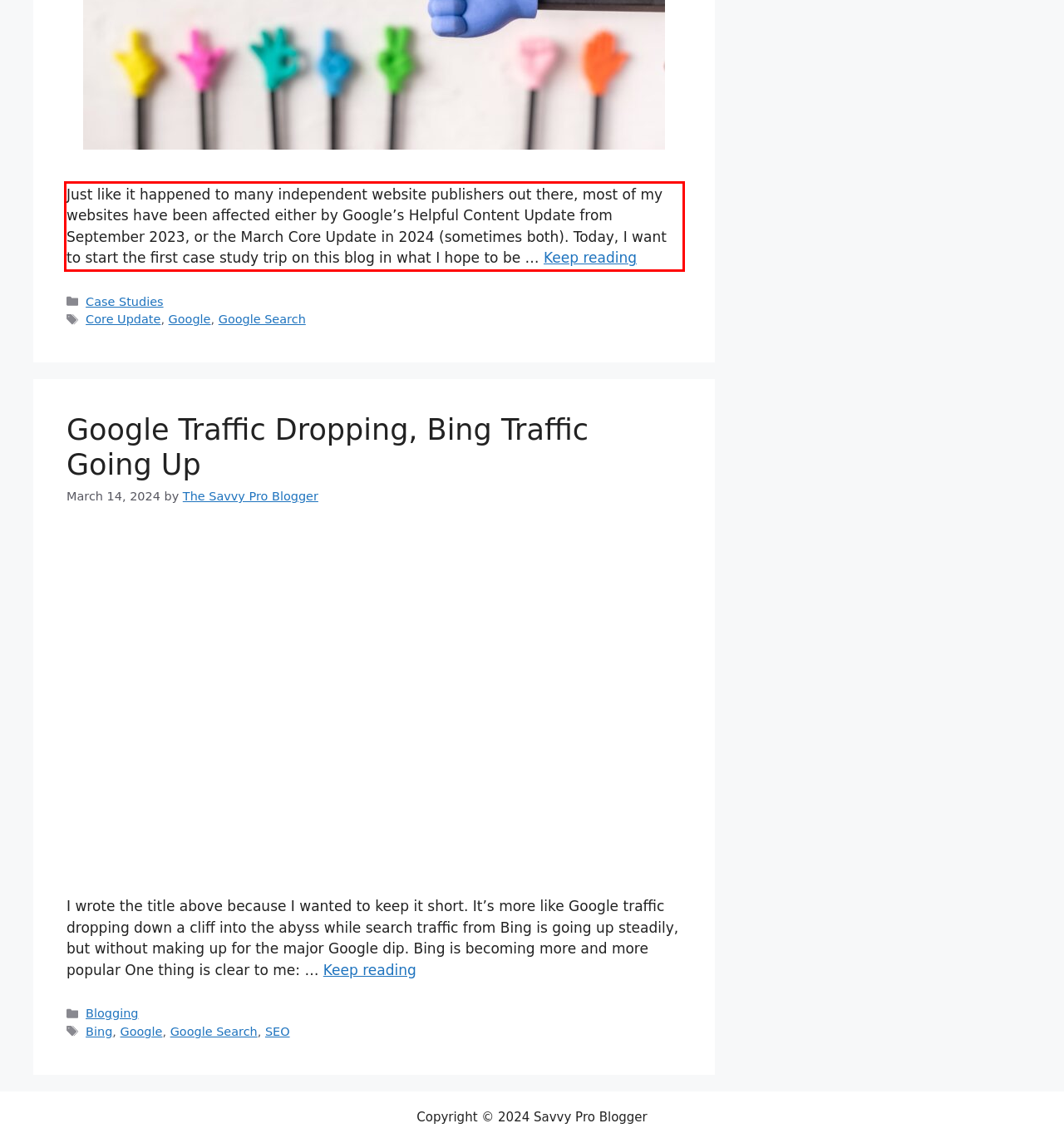Using OCR, extract the text content found within the red bounding box in the given webpage screenshot.

Just like it happened to many independent website publishers out there, most of my websites have been affected either by Google’s Helpful Content Update from September 2023, or the March Core Update in 2024 (sometimes both). Today, I want to start the first case study trip on this blog in what I hope to be … Keep reading